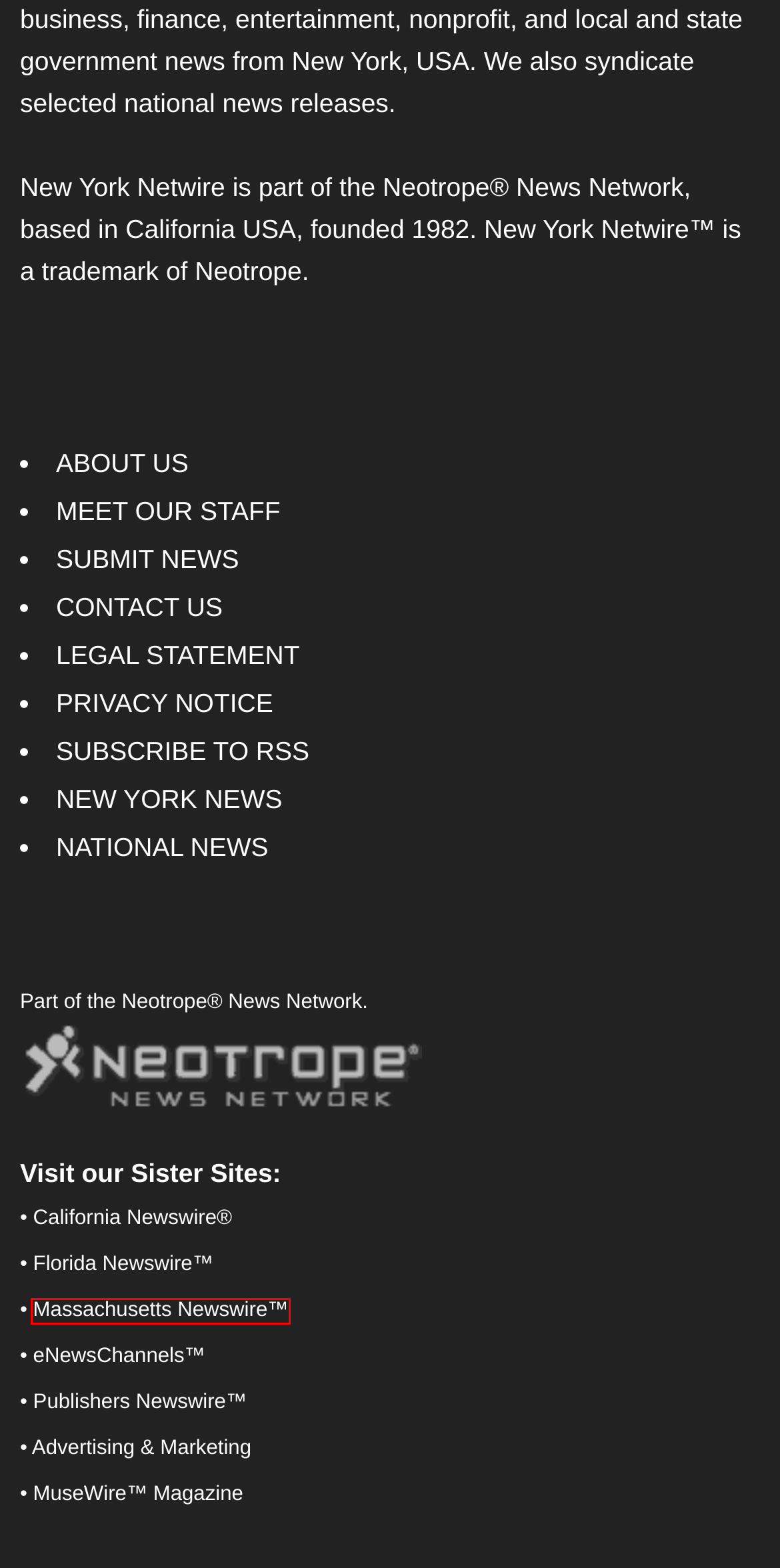A screenshot of a webpage is given with a red bounding box around a UI element. Choose the description that best matches the new webpage shown after clicking the element within the red bounding box. Here are the candidates:
A. NEOTROPE NEWS NETWORK - Neotrope Entertainment, Publishing, and News
B. Florida Newswire - Business, Tech and Entertainment News from Florida
C. About Our Editorial Staff - New York Netwire
D. Privacy Statement - New York Netwire
E. Massachusetts Newswire : Covering Mass. Business, Tech, Politics
F. California Newswire - Business, entertainment, politics and tech news
G. Publishers Newswire - books, music, software news
H. Subscribe - New York Netwire

E